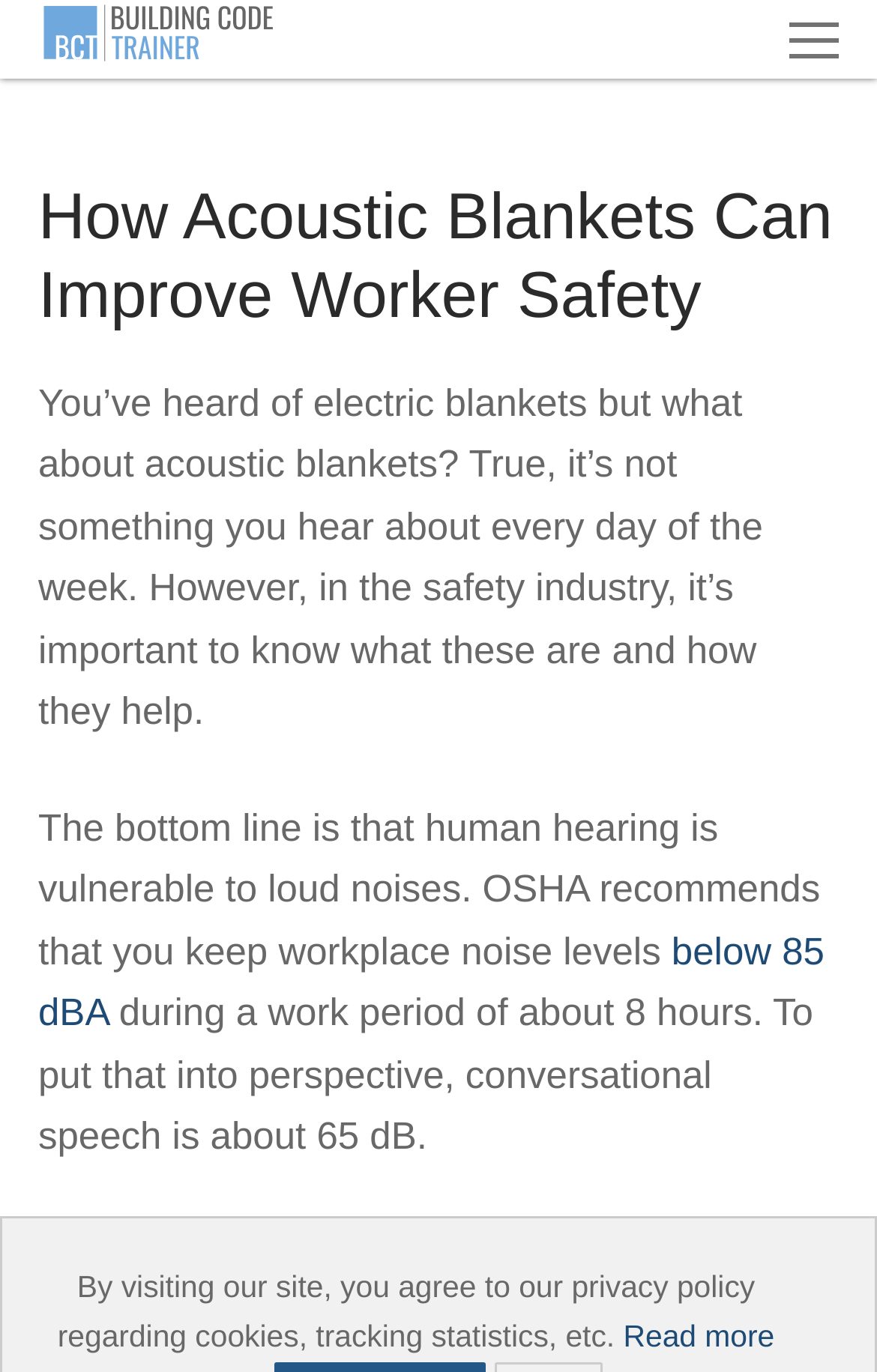Explain the webpage in detail, including its primary components.

The webpage is focused on the topic of acoustic blankets and their importance in ensuring worker safety. At the top of the page, there is a small image of a "Building Code Trainer" logo. Below the logo, there is a heading that reads "How Acoustic Blankets Can Improve Worker Safety". 

Underneath the heading, there is a paragraph of text that introduces the concept of acoustic blankets, explaining that they are not commonly discussed but are crucial in the safety industry. 

Following this introduction, there is another paragraph that highlights the vulnerability of human hearing to loud noises. This paragraph mentions OSHA's recommendation to keep workplace noise levels below 85 dBA during an 8-hour work period, with a link to the specific guideline. The text also provides context by comparing the recommended noise level to the volume of conversational speech.

At the bottom of the page, there is a notice about the website's privacy policy, with a link to "Read more" for further information. Additionally, there is a small link at the top right corner of the page, but its purpose is unclear.